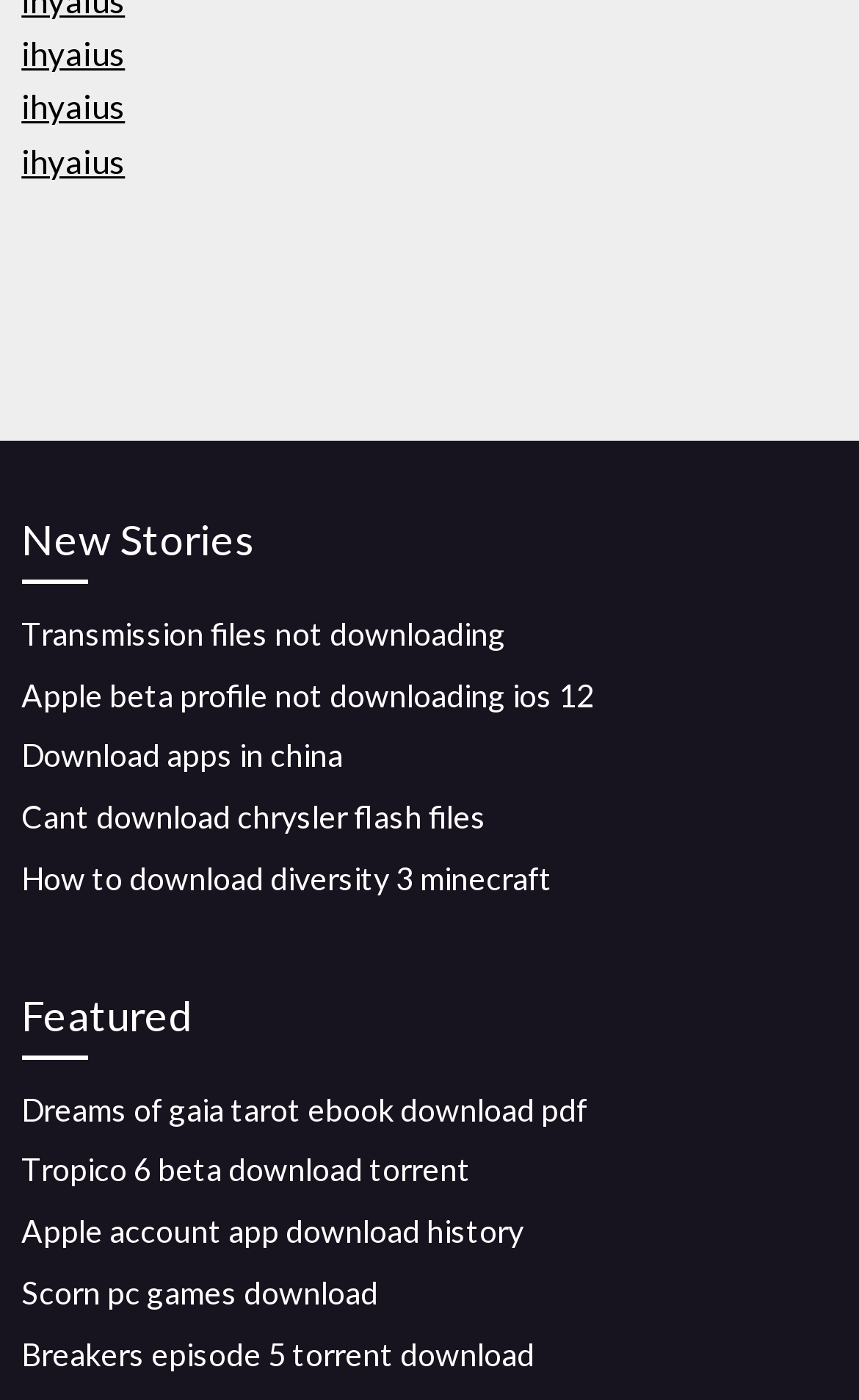Provide a short answer to the following question with just one word or phrase: What is the topic of the link 'Tropico 6 beta download torrent'?

Game download